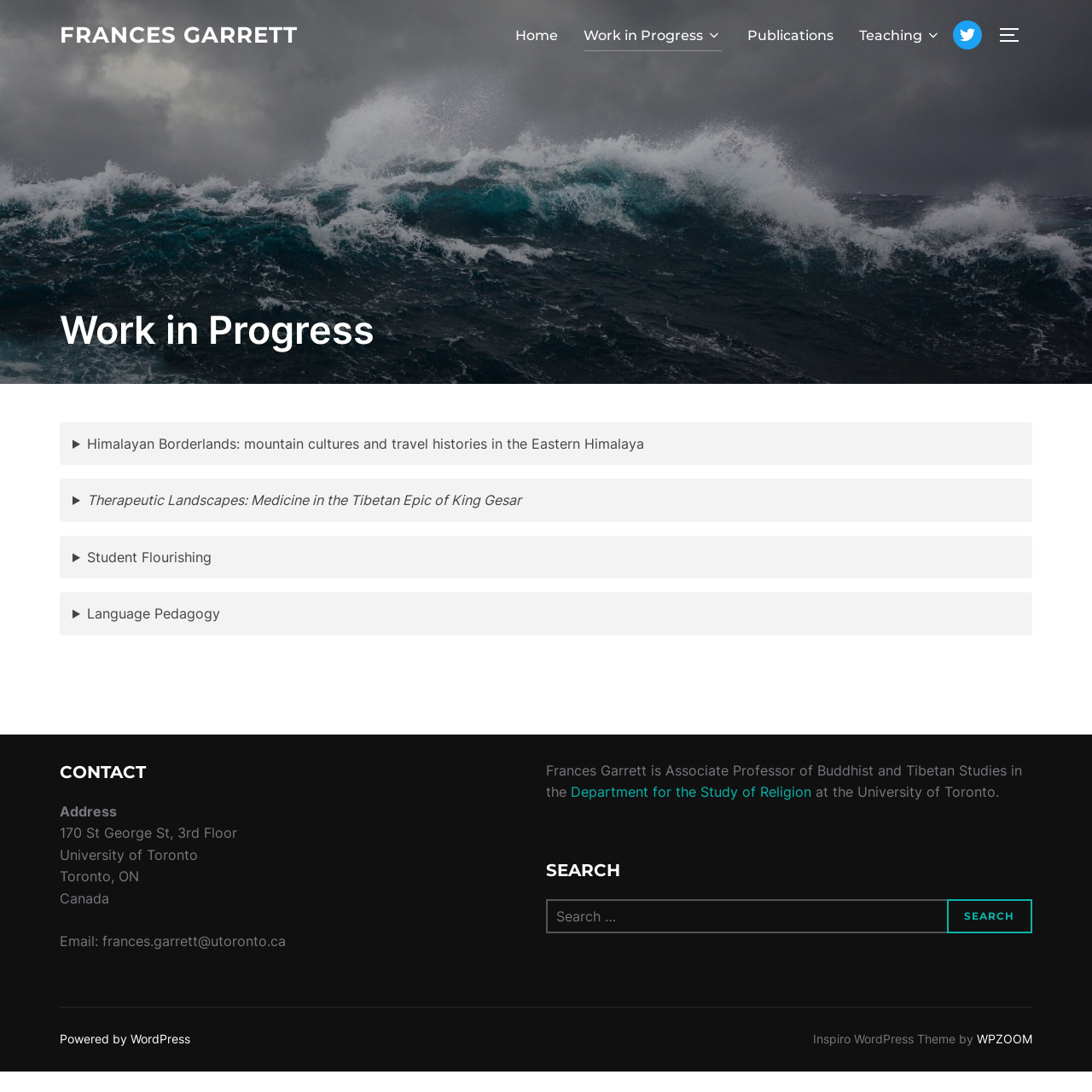Please determine the bounding box coordinates of the element's region to click for the following instruction: "Contact Frances Garrett via email".

[0.094, 0.854, 0.262, 0.869]